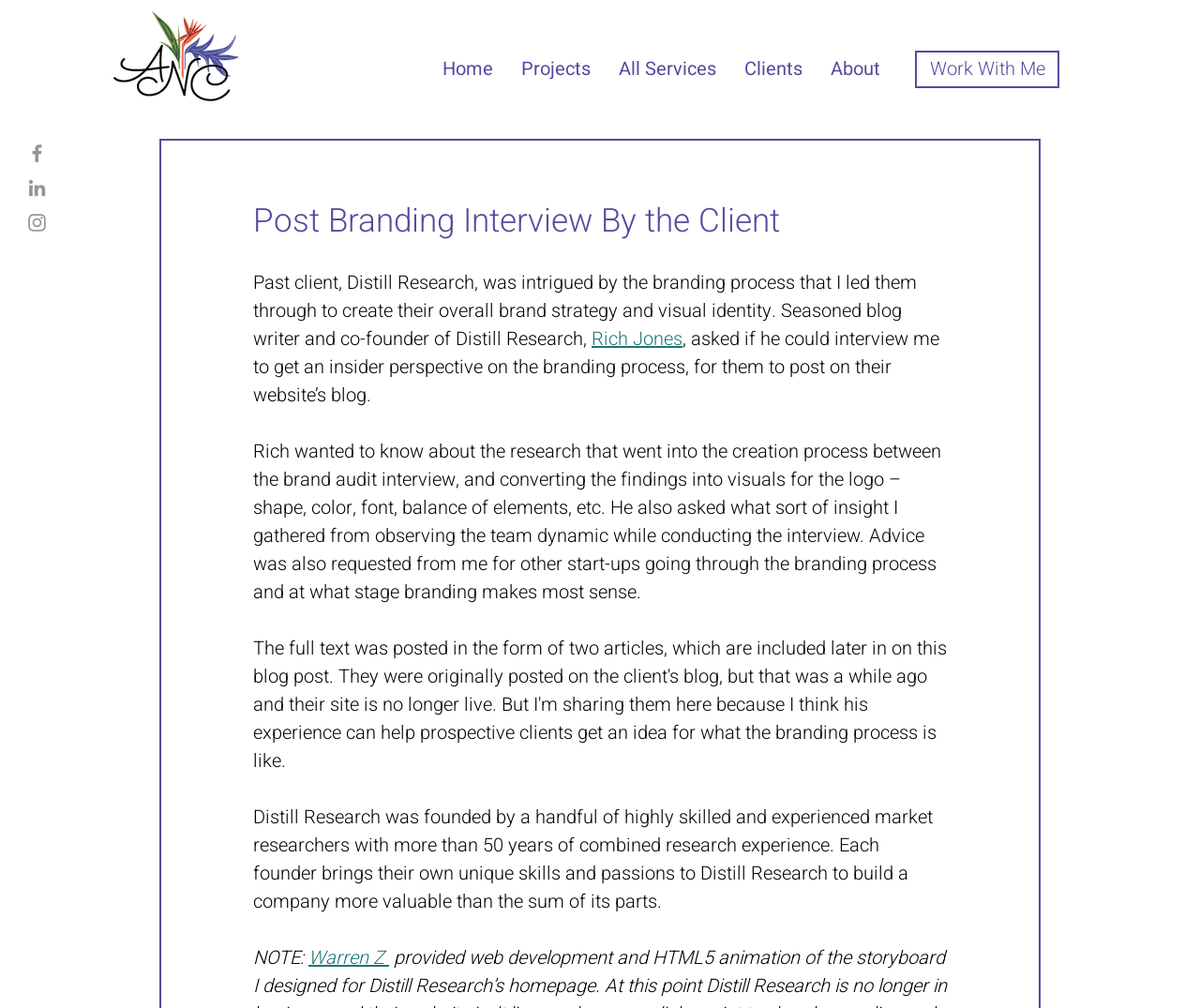What is the name of the company founded by Rich Jones and others?
Please provide a detailed answer to the question.

The text mentions that Distill Research was founded by a handful of highly skilled and experienced market researchers, including Rich Jones, indicating that Distill Research is the name of the company.